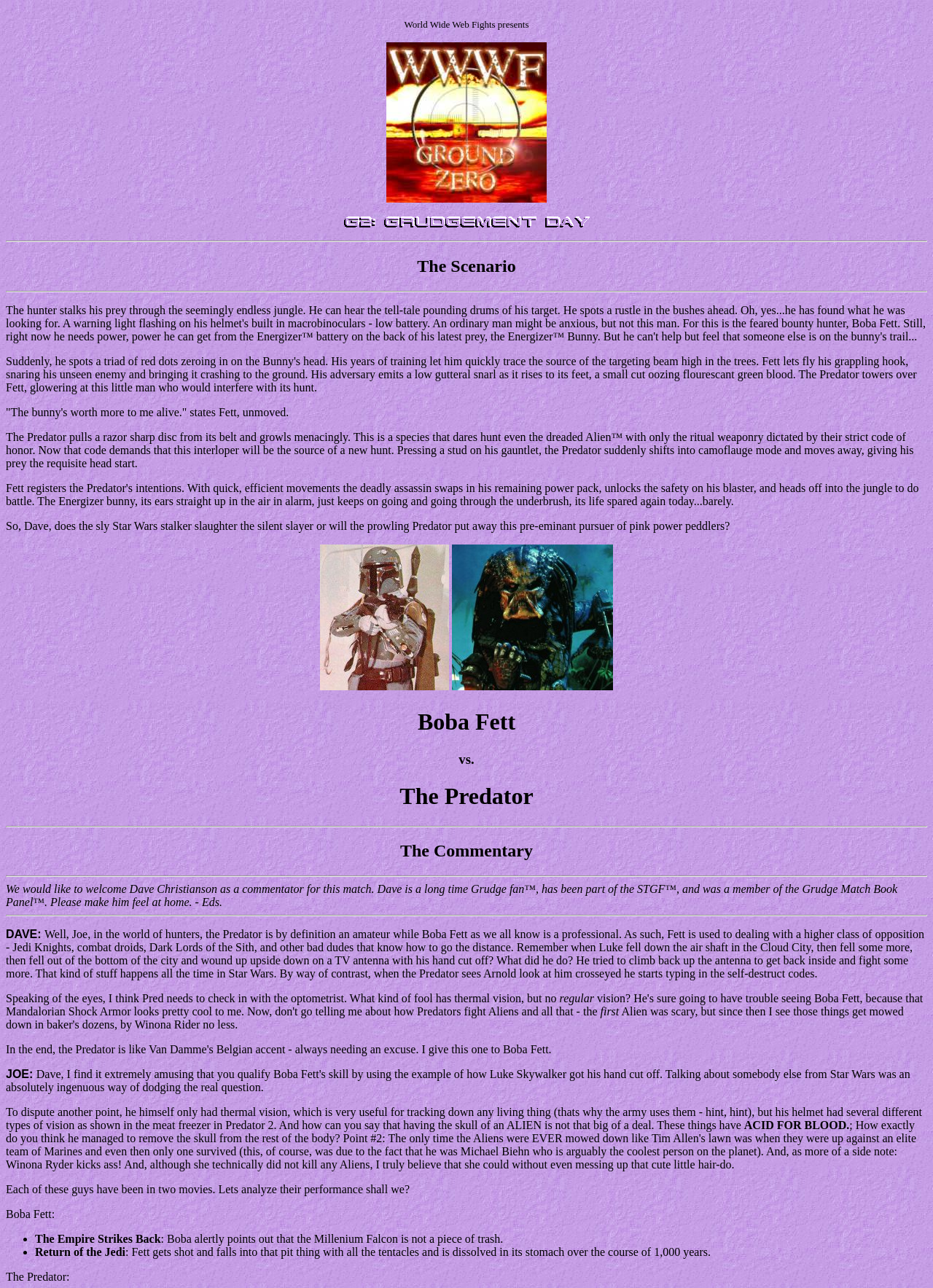What is the name of the movie where the Predator sees Arnold look at him crosseyed?
Based on the image, provide your answer in one word or phrase.

Predator